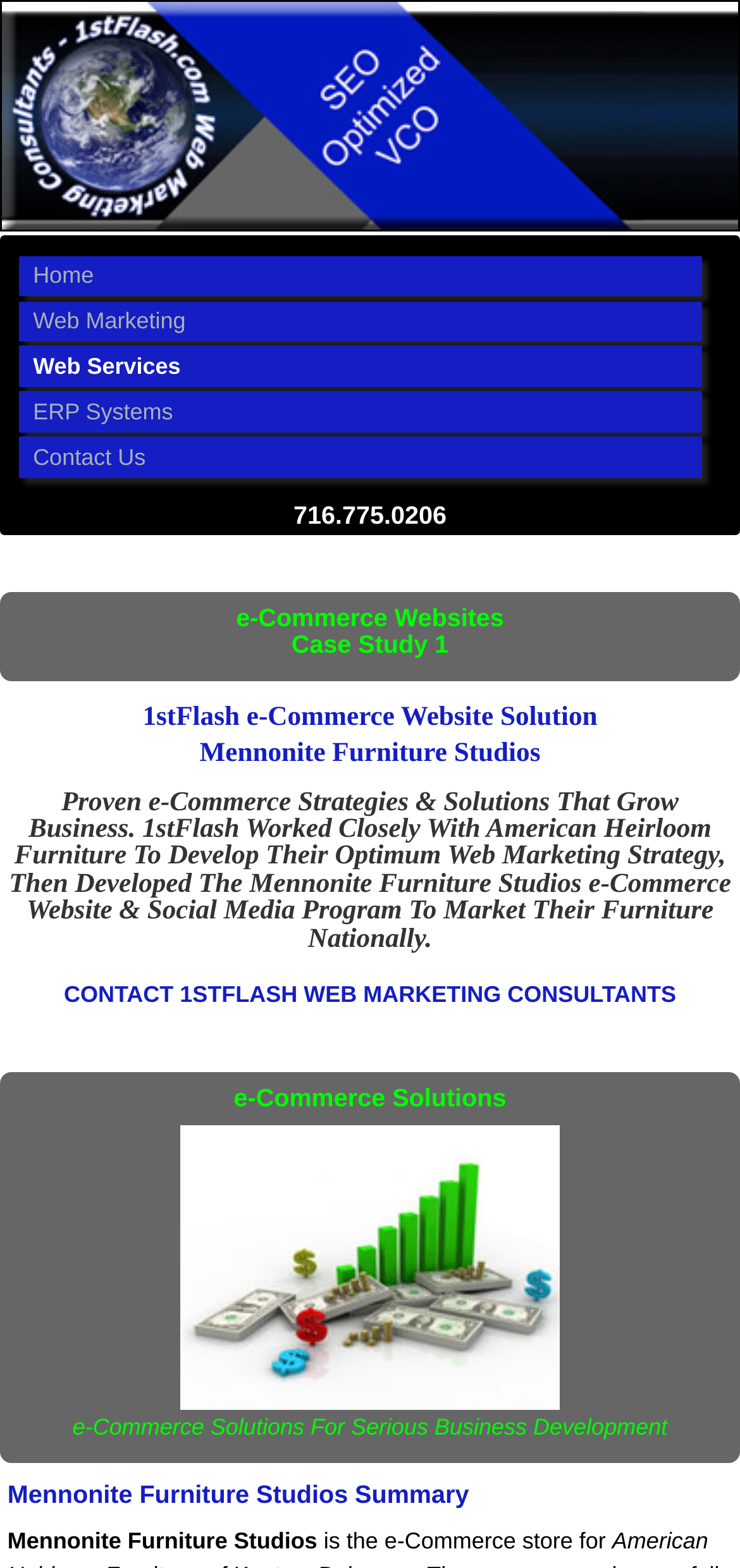Show the bounding box coordinates for the HTML element as described: "Contact Us".

[0.029, 0.28, 0.945, 0.303]